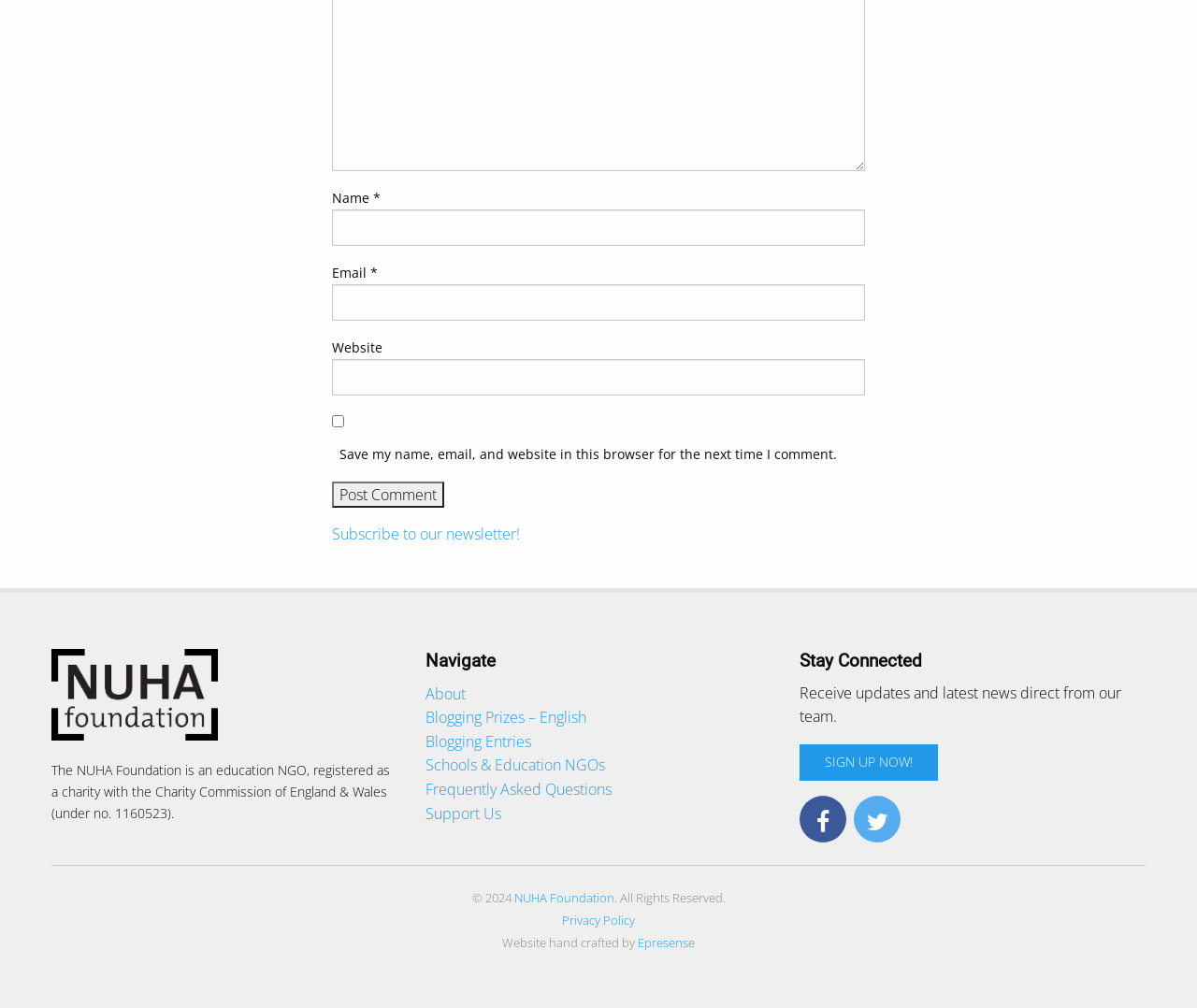Using the given element description, provide the bounding box coordinates (top-left x, top-left y, bottom-right x, bottom-right y) for the corresponding UI element in the screenshot: title="NUHA Foundation"

[0.043, 0.677, 0.182, 0.698]